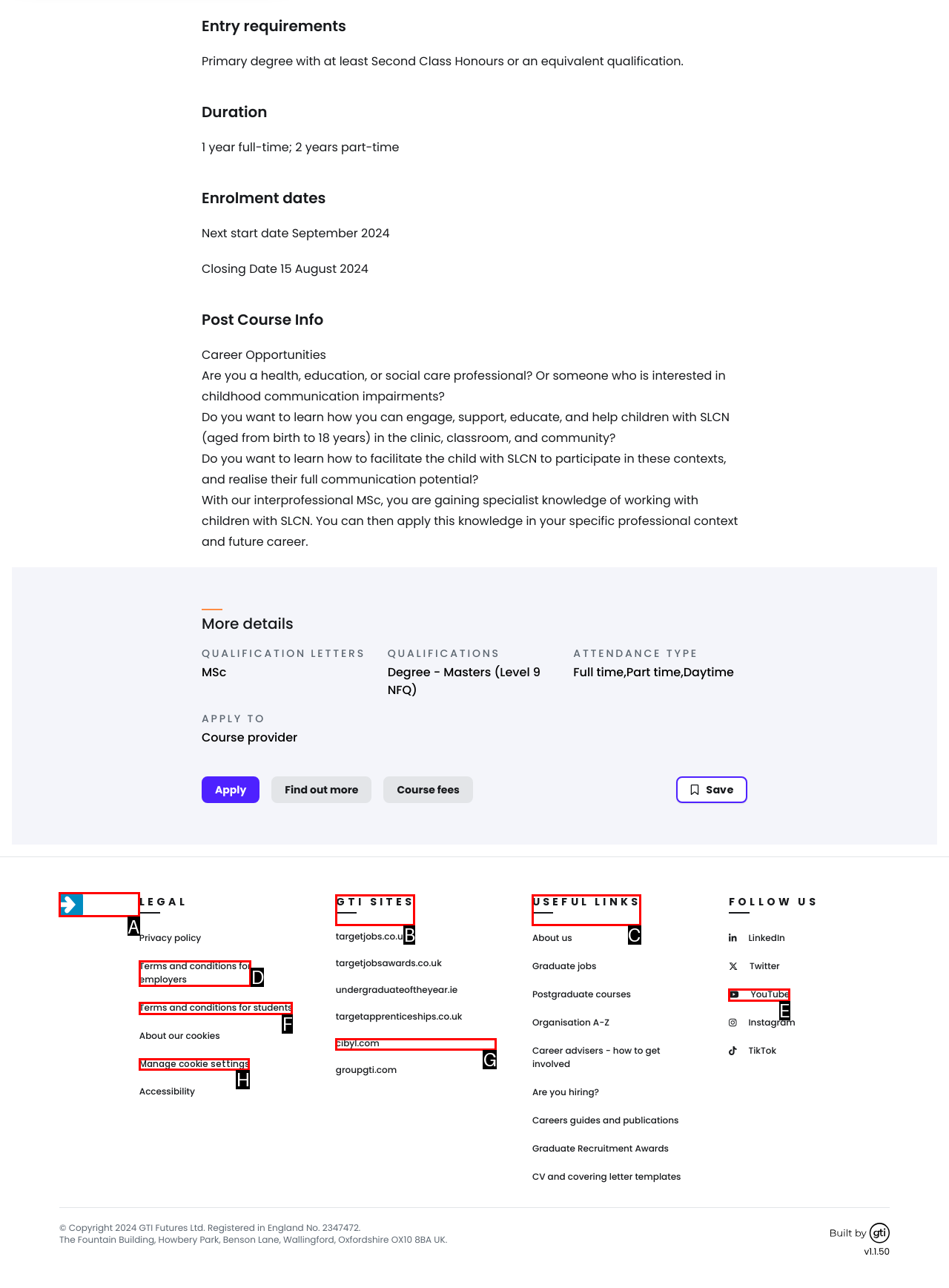Tell me which one HTML element I should click to complete this task: Go to the gradireland website Answer with the option's letter from the given choices directly.

A